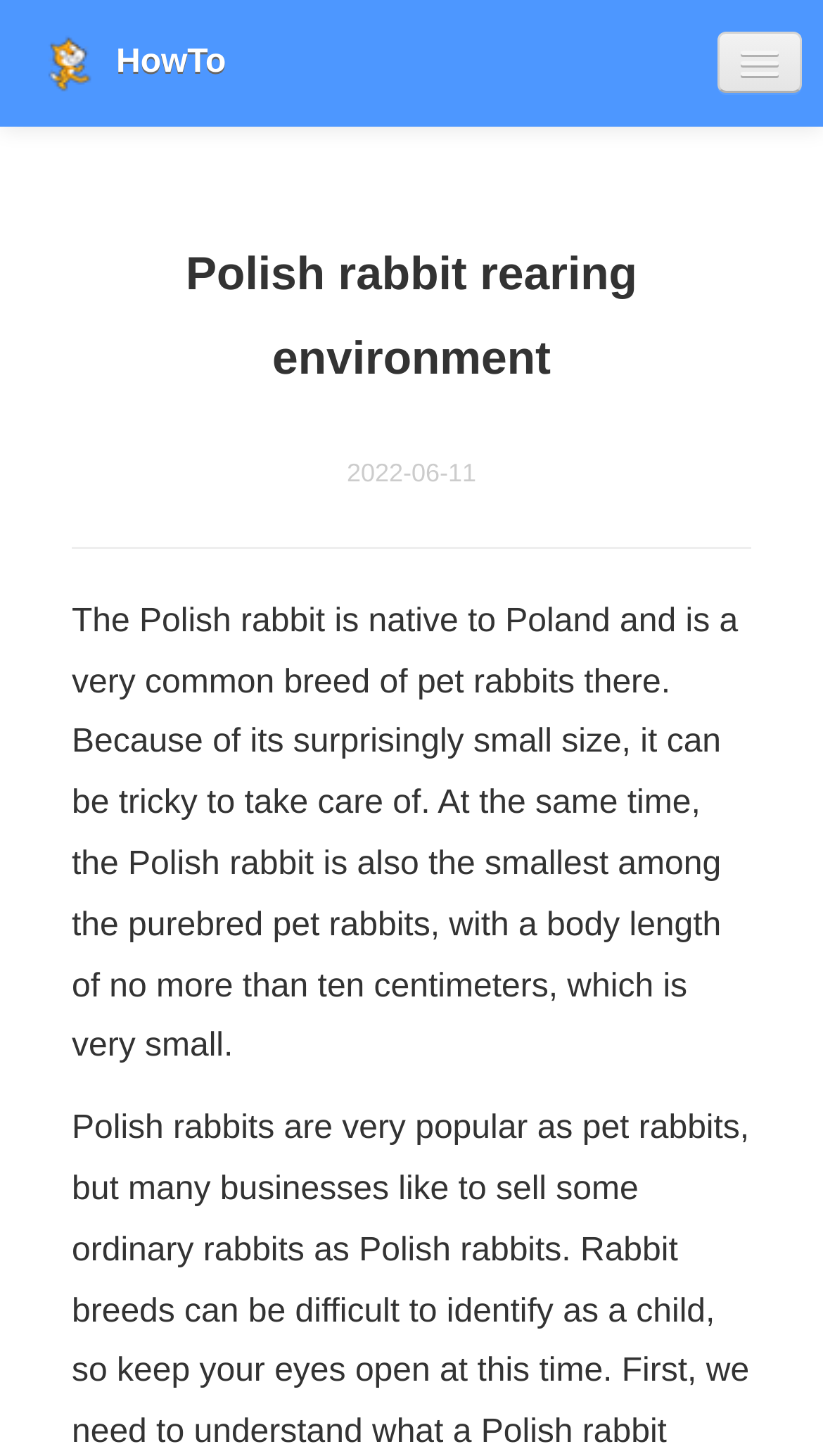What is the purpose of the 'HowTo' link?
Please answer using one word or phrase, based on the screenshot.

Unknown